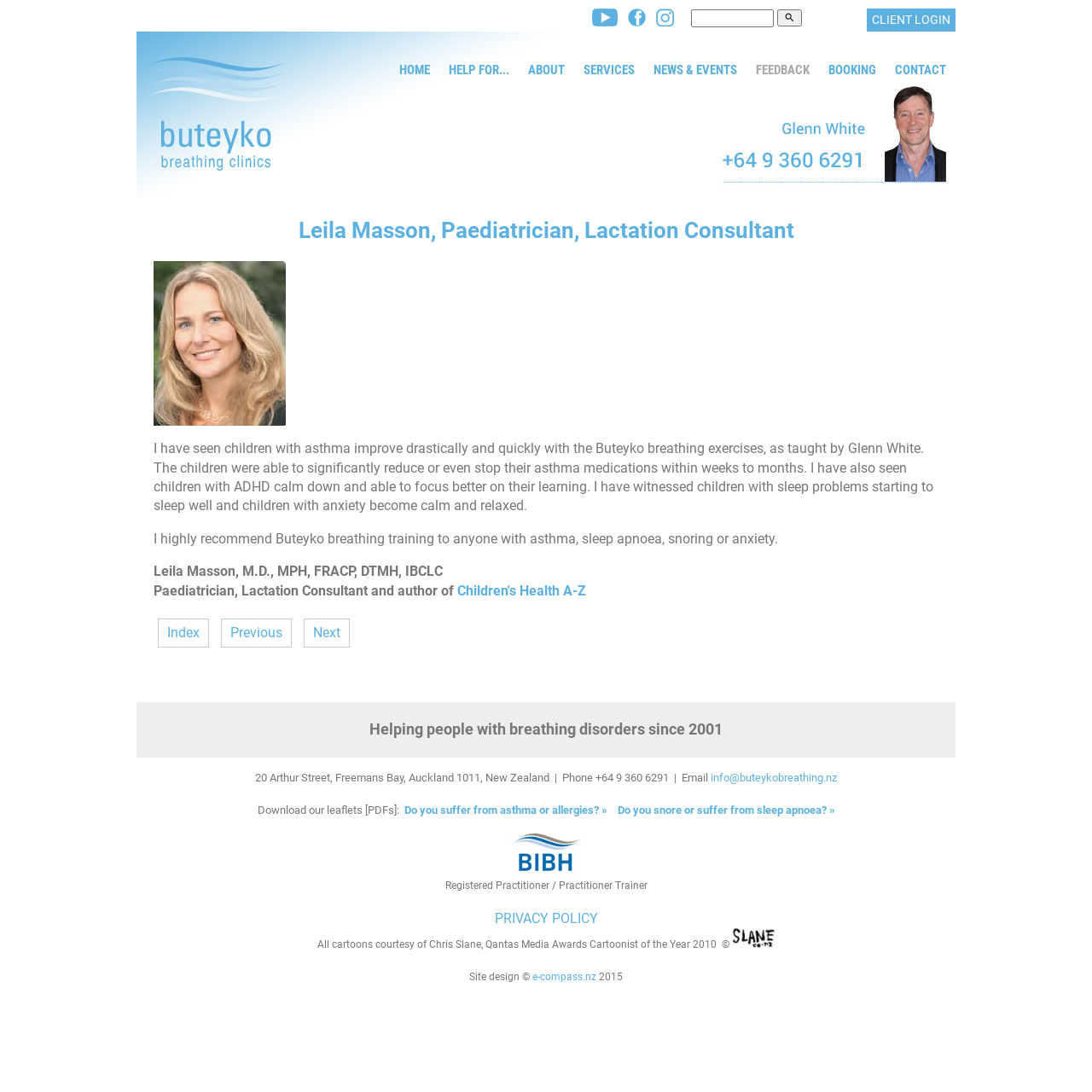What is the phone number of the clinic?
From the image, provide a succinct answer in one word or a short phrase.

+64 9 360 6291